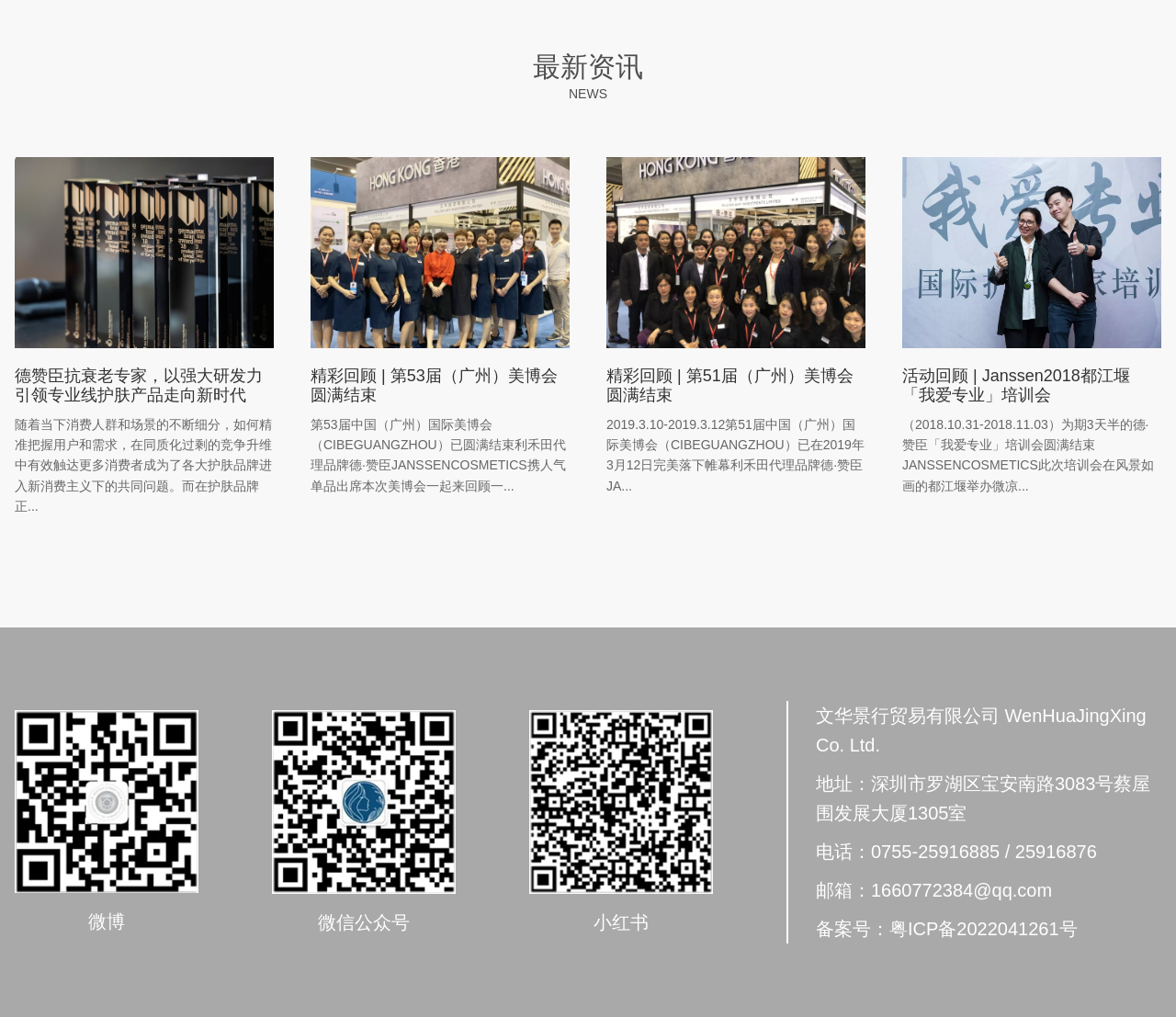Identify the bounding box coordinates of the section that should be clicked to achieve the task described: "Share on Facebook".

None